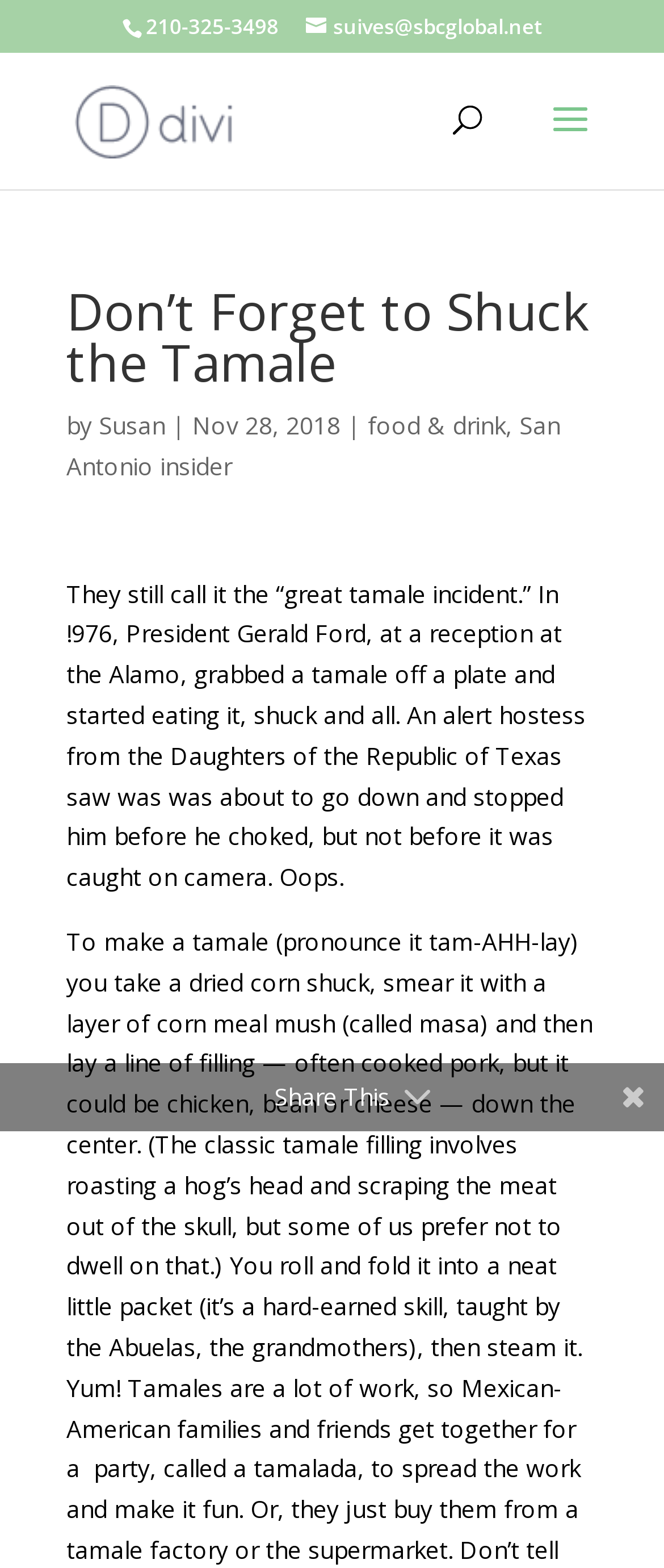Using the information from the screenshot, answer the following question thoroughly:
What is the author of the article?

The author of the article can be found by looking at the text 'by' followed by the author's name, which is 'Susan' in this case.